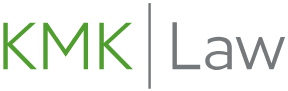What areas of law does KMK Law specialize in?
Refer to the image and offer an in-depth and detailed answer to the question.

KMK Law is known for its legal expertise, focused on delivering exceptional services in various practice areas, including litigation and commercial law.